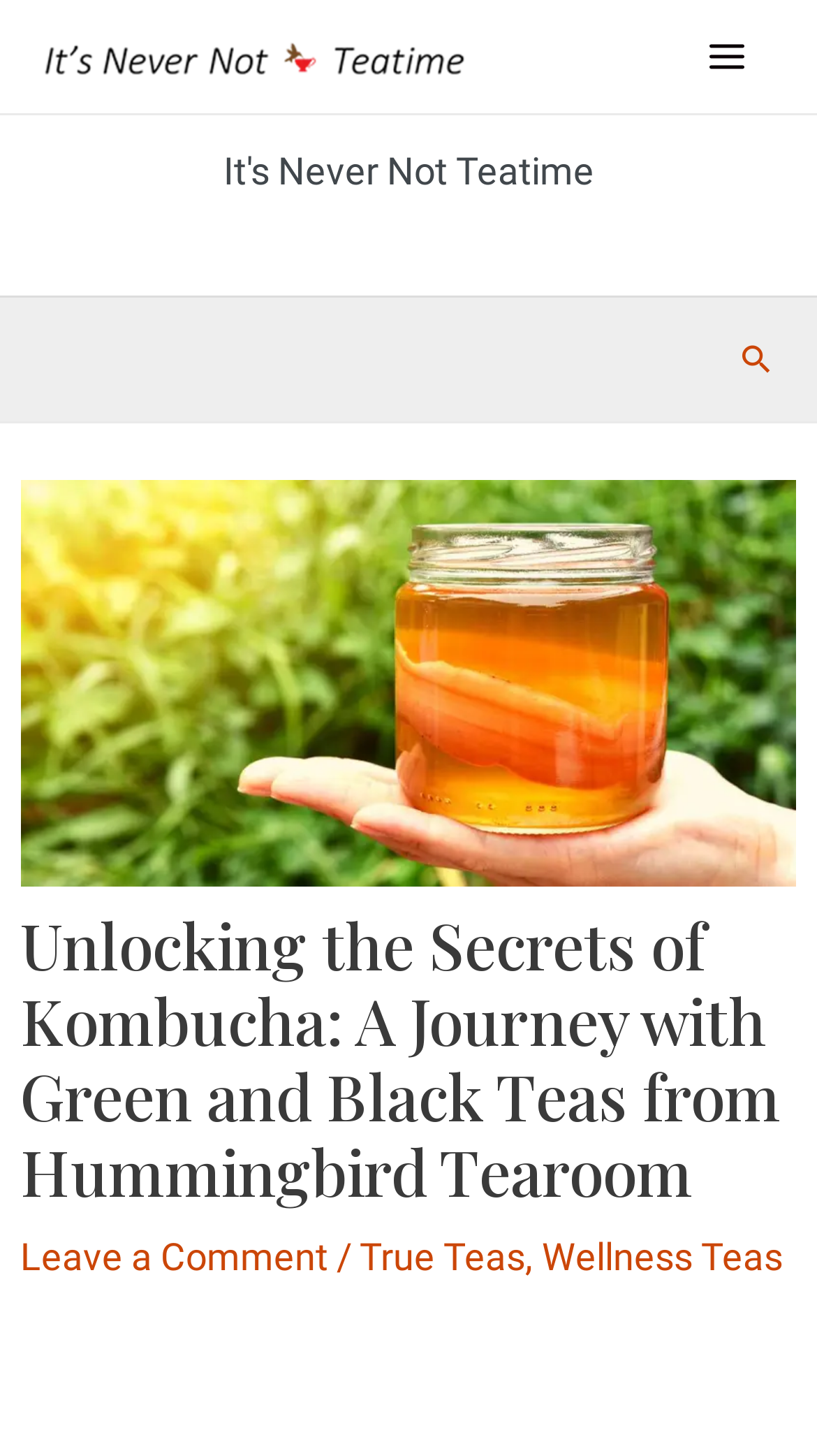Please provide the bounding box coordinate of the region that matches the element description: alt="It's Never Not Teatime". Coordinates should be in the format (top-left x, top-left y, bottom-right x, bottom-right y) and all values should be between 0 and 1.

[0.051, 0.023, 0.572, 0.053]